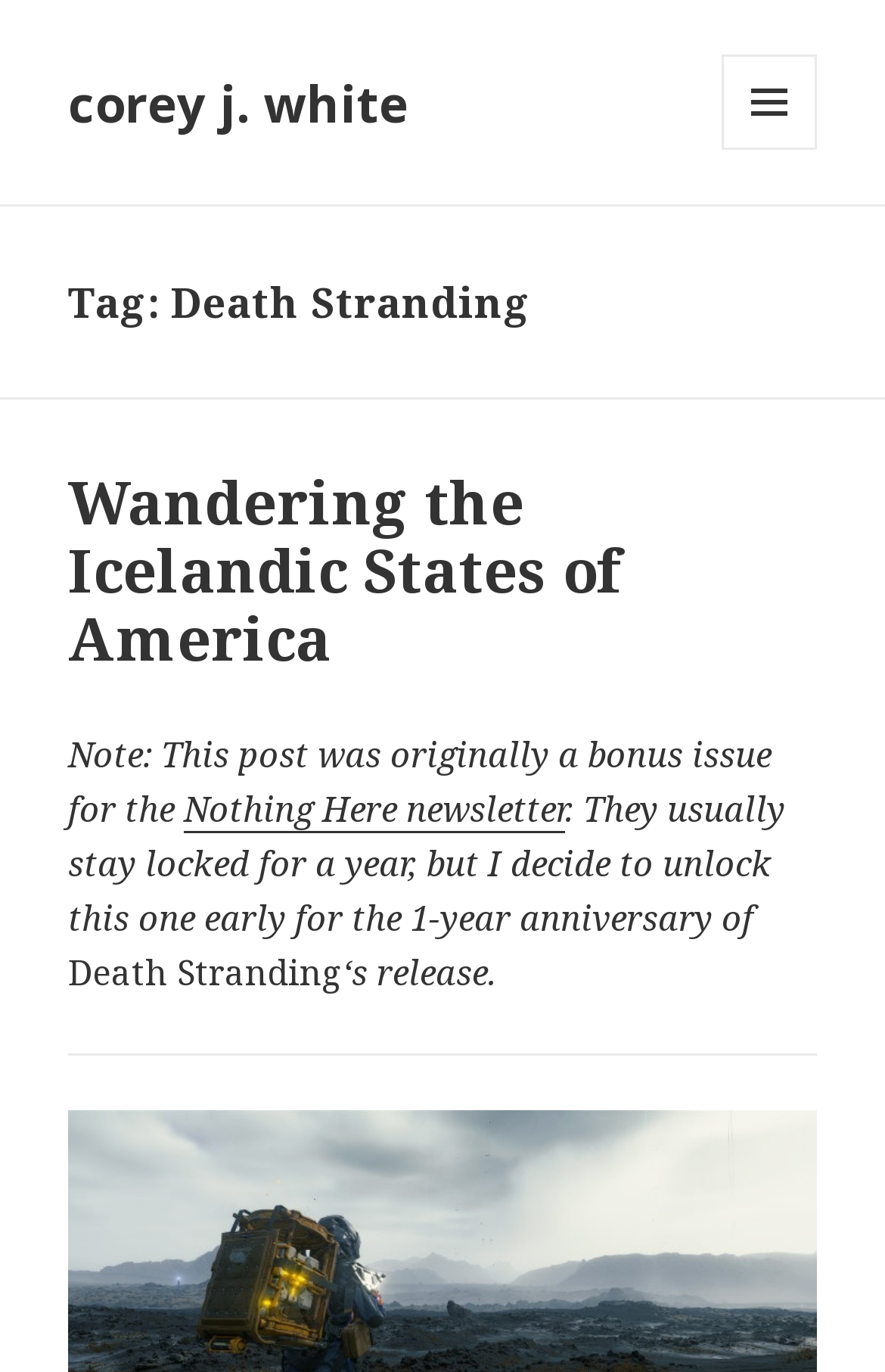What is the title of the post?
Please provide a detailed answer to the question.

I determined the title of the post by looking at the heading element with the text 'Wandering the Icelandic States of America' which is a child of the HeaderAsNonLandmark element.